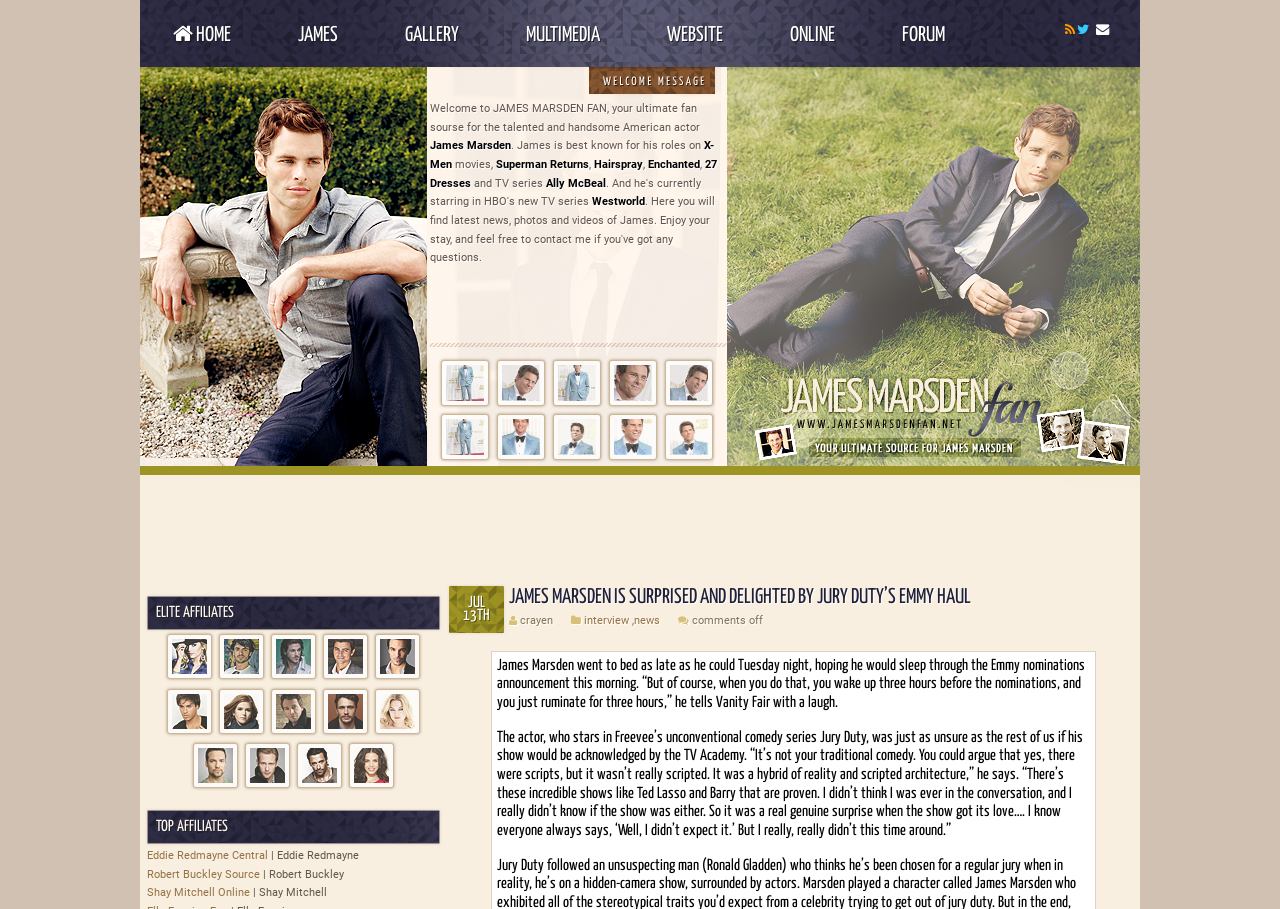Identify and extract the heading text of the webpage.

JAMES MARSDEN IS SURPRISED AND DELIGHTED BY JURY DUTY’S EMMY HAUL